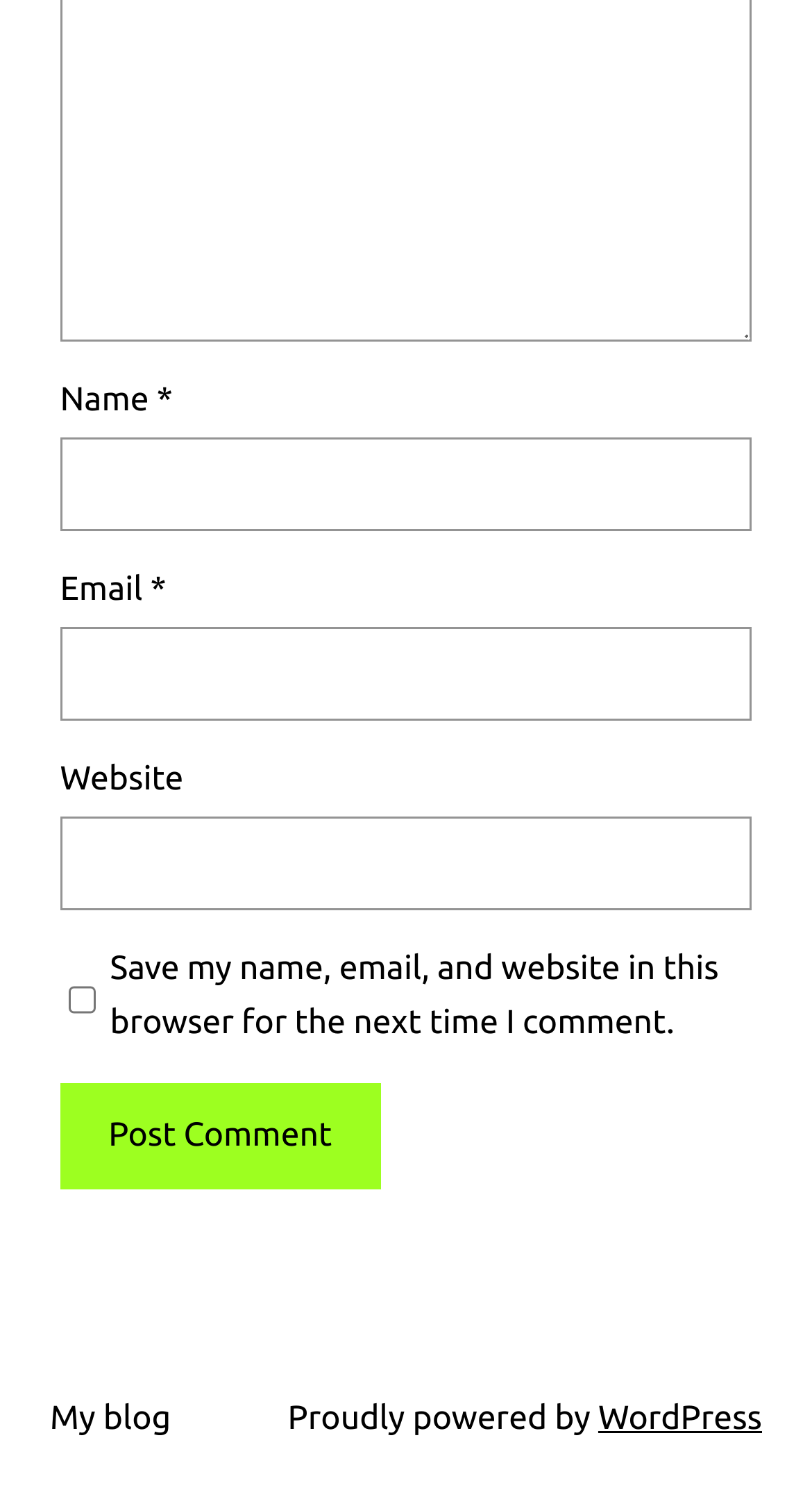What is the function of the button at the bottom of the form?
Deliver a detailed and extensive answer to the question.

The button at the bottom of the form is labeled 'Post Comment', suggesting that its function is to submit the comment or form data after the user has filled in the required fields.